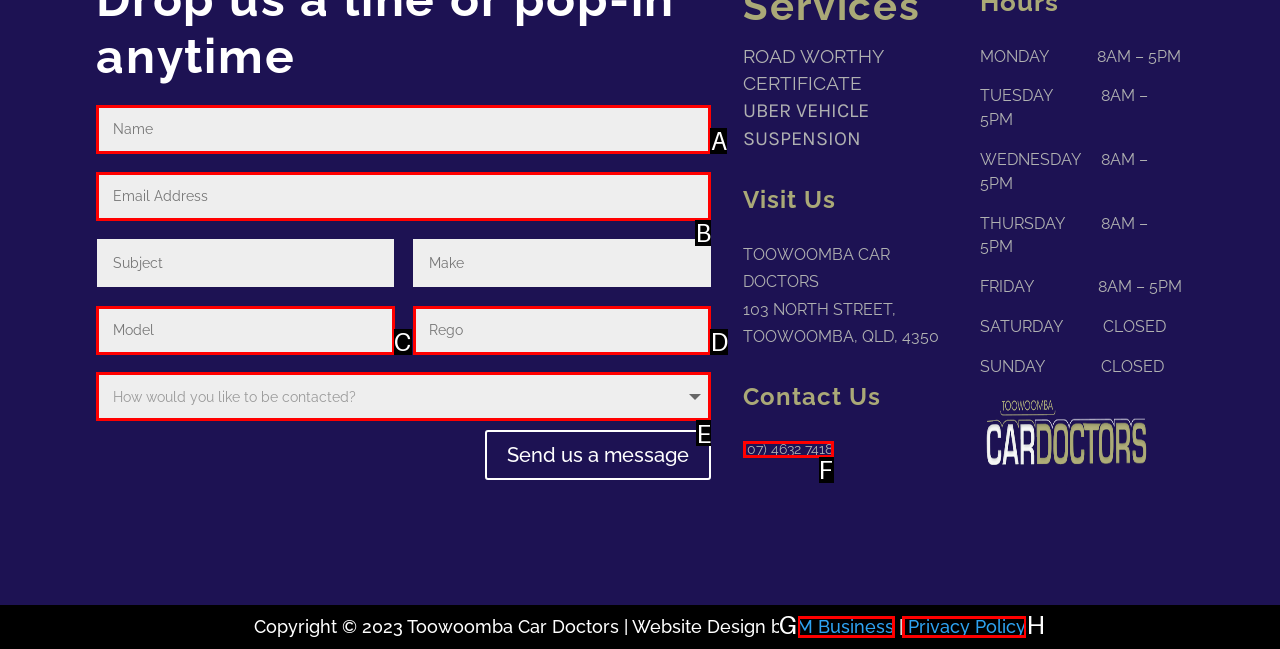Determine which HTML element should be clicked to carry out the following task: Read Volunteer Breakfast Friday May 23 Respond with the letter of the appropriate option.

None